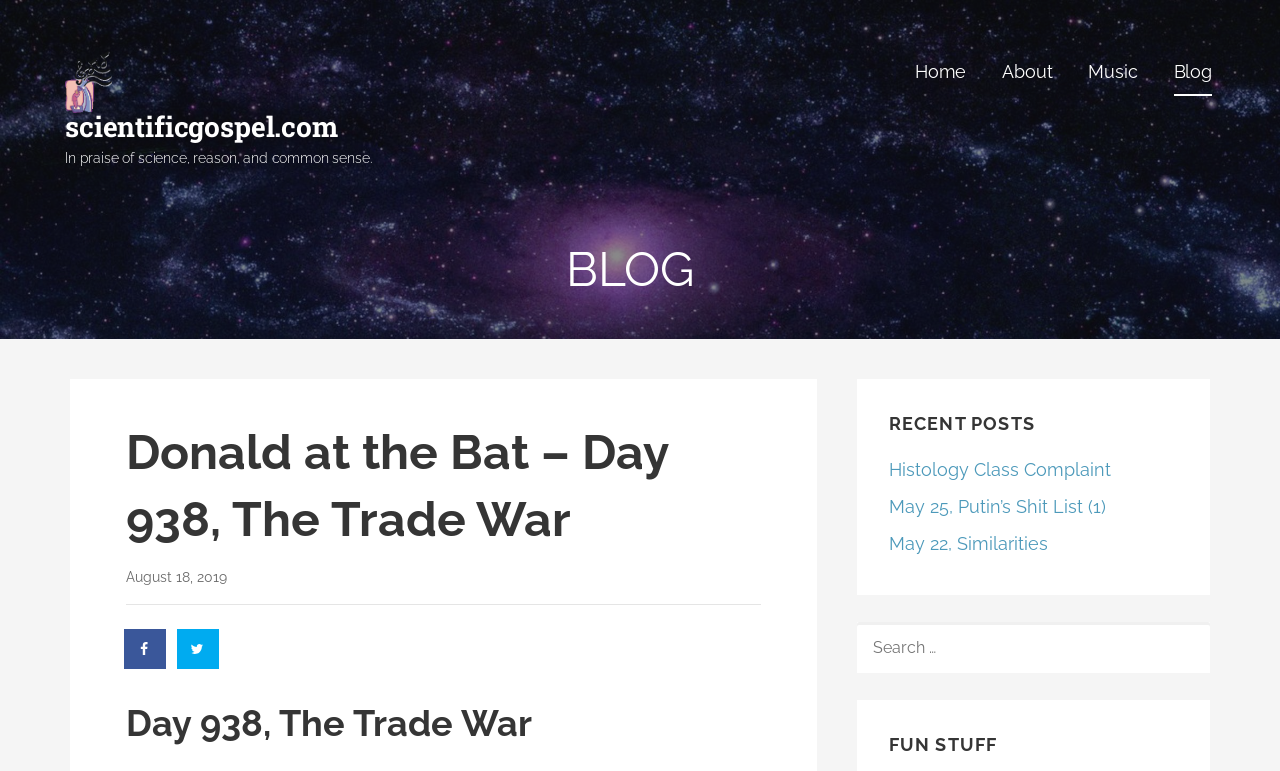Provide a brief response in the form of a single word or phrase:
What is the title of the current blog post?

Donald at the Bat – Day 938, The Trade War